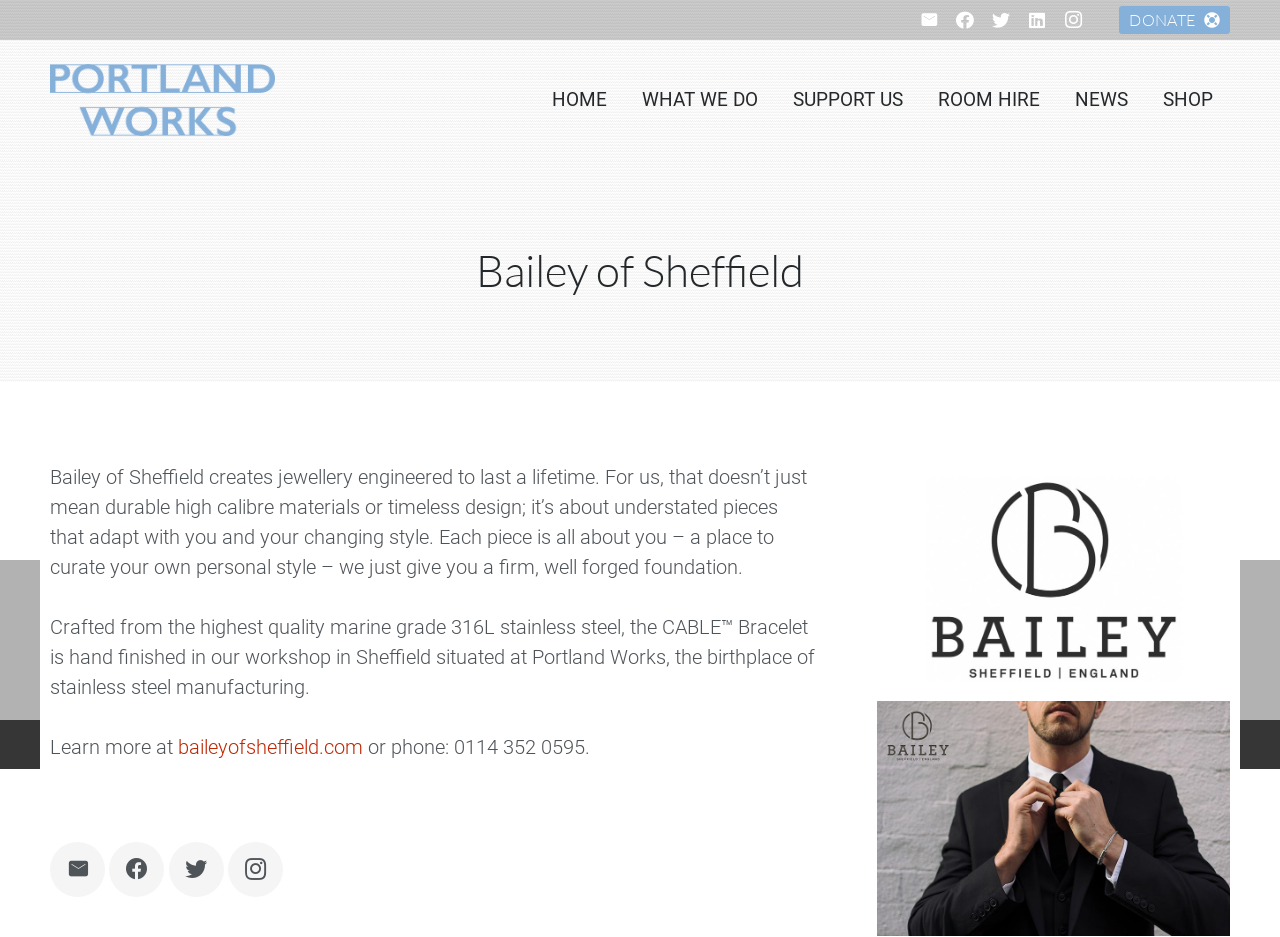What is the name of the company?
Analyze the screenshot and provide a detailed answer to the question.

The name of the company can be found in the heading element at the top of the webpage, which reads 'Bailey of Sheffield'.